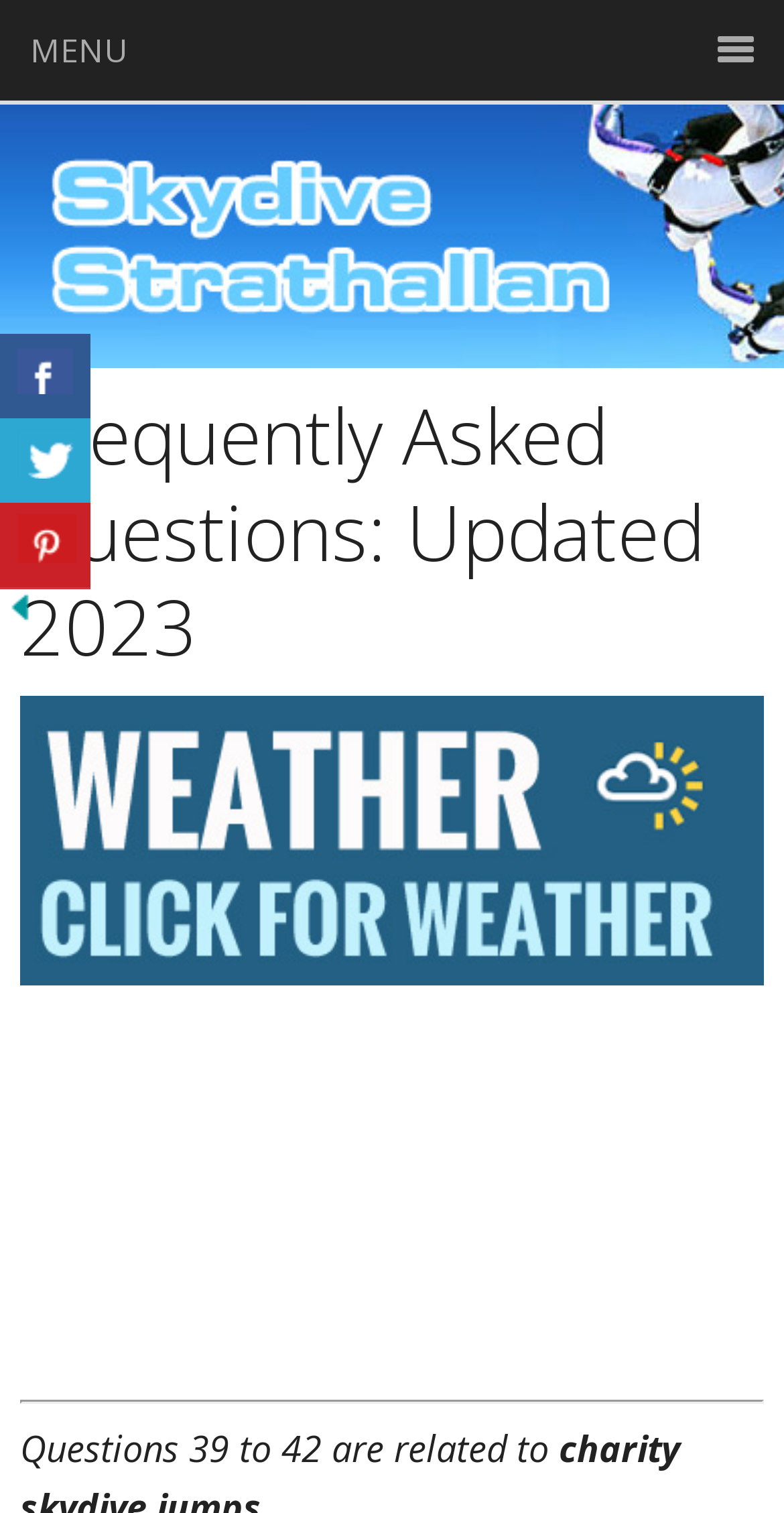What is the orientation of the separator element?
Answer the question with a single word or phrase by looking at the picture.

Horizontal